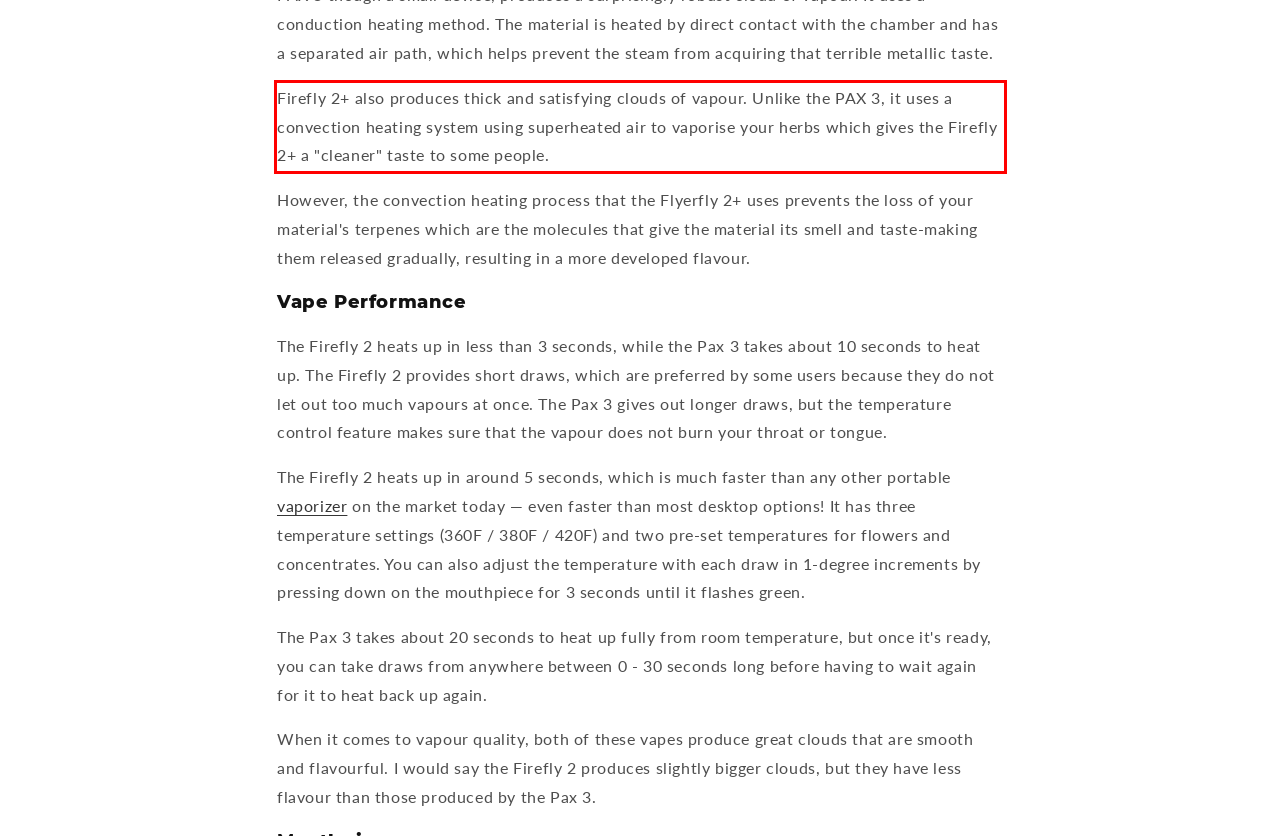Analyze the screenshot of a webpage where a red rectangle is bounding a UI element. Extract and generate the text content within this red bounding box.

Firefly 2+ also produces thick and satisfying clouds of vapour. Unlike the PAX 3, it uses a convection heating system using superheated air to vaporise your herbs which gives the Firefly 2+ a "cleaner" taste to some people.